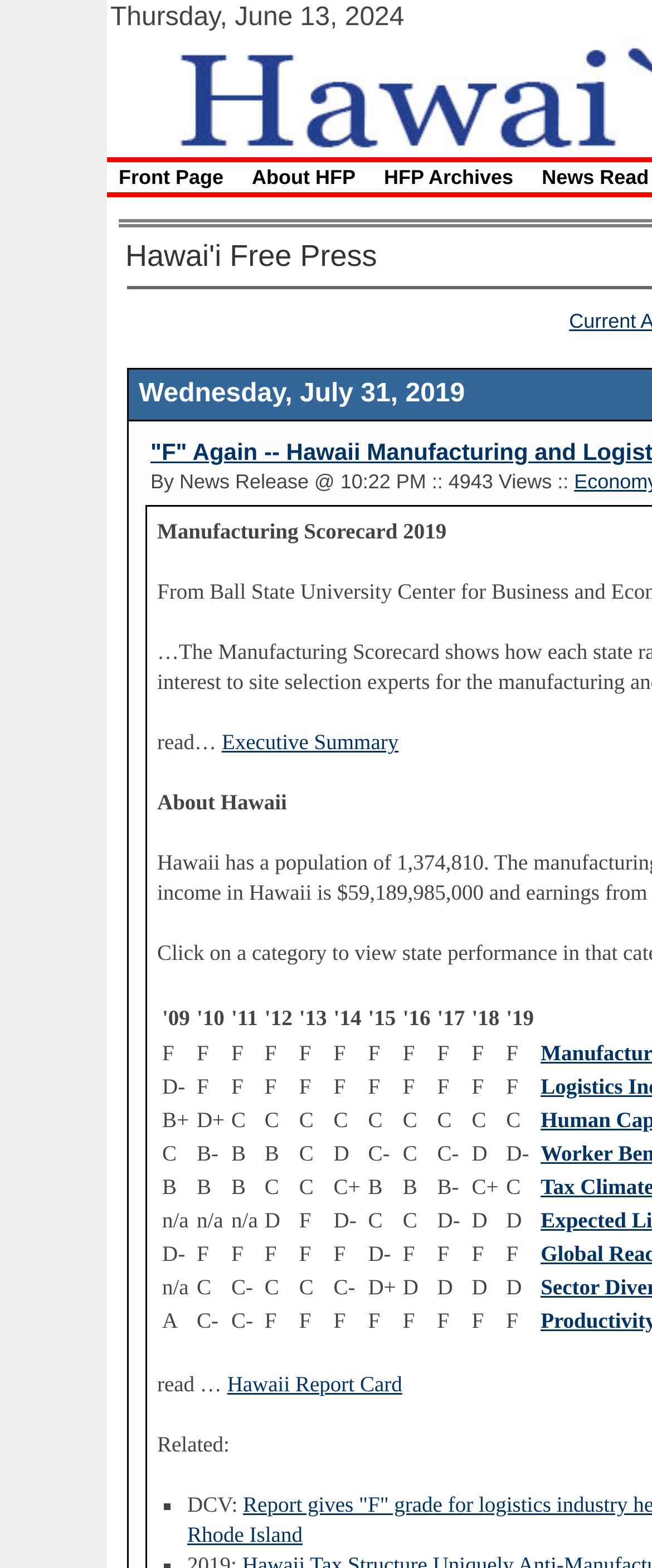How many columns are there in the table?
Please answer the question with a detailed response using the information from the screenshot.

The table has 19 columns, which can be determined by counting the number of rowheader elements and gridcell elements in each row. Each rowheader element and gridcell element represents a column in the table.